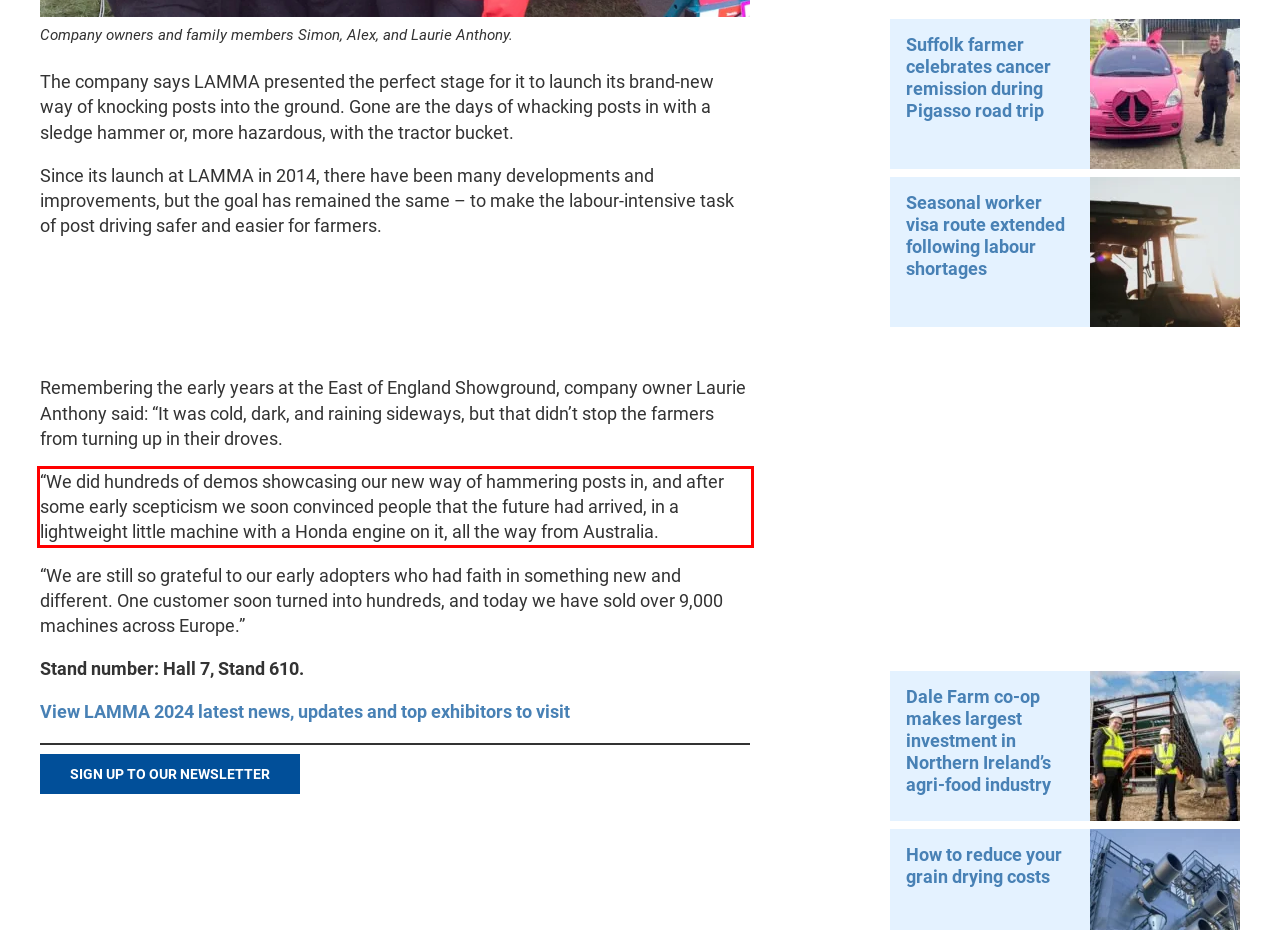You have a screenshot of a webpage with a red bounding box. Use OCR to generate the text contained within this red rectangle.

“We did hundreds of demos showcasing our new way of hammering posts in, and after some early scepticism we soon convinced people that the future had arrived, in a lightweight little machine with a Honda engine on it, all the way from Australia.